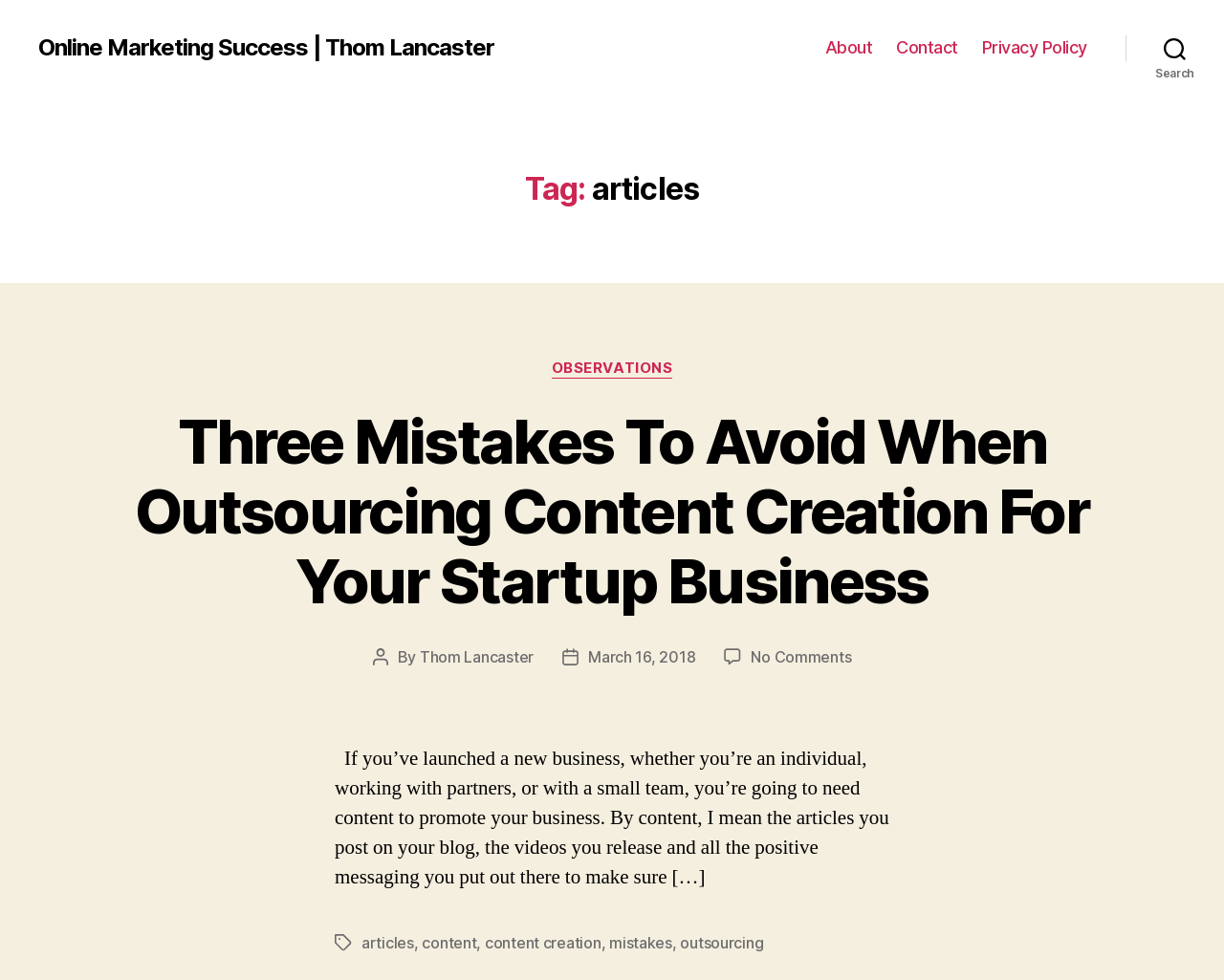Find the bounding box of the UI element described as: "Privacy Policy". The bounding box coordinates should be given as four float values between 0 and 1, i.e., [left, top, right, bottom].

[0.802, 0.038, 0.888, 0.059]